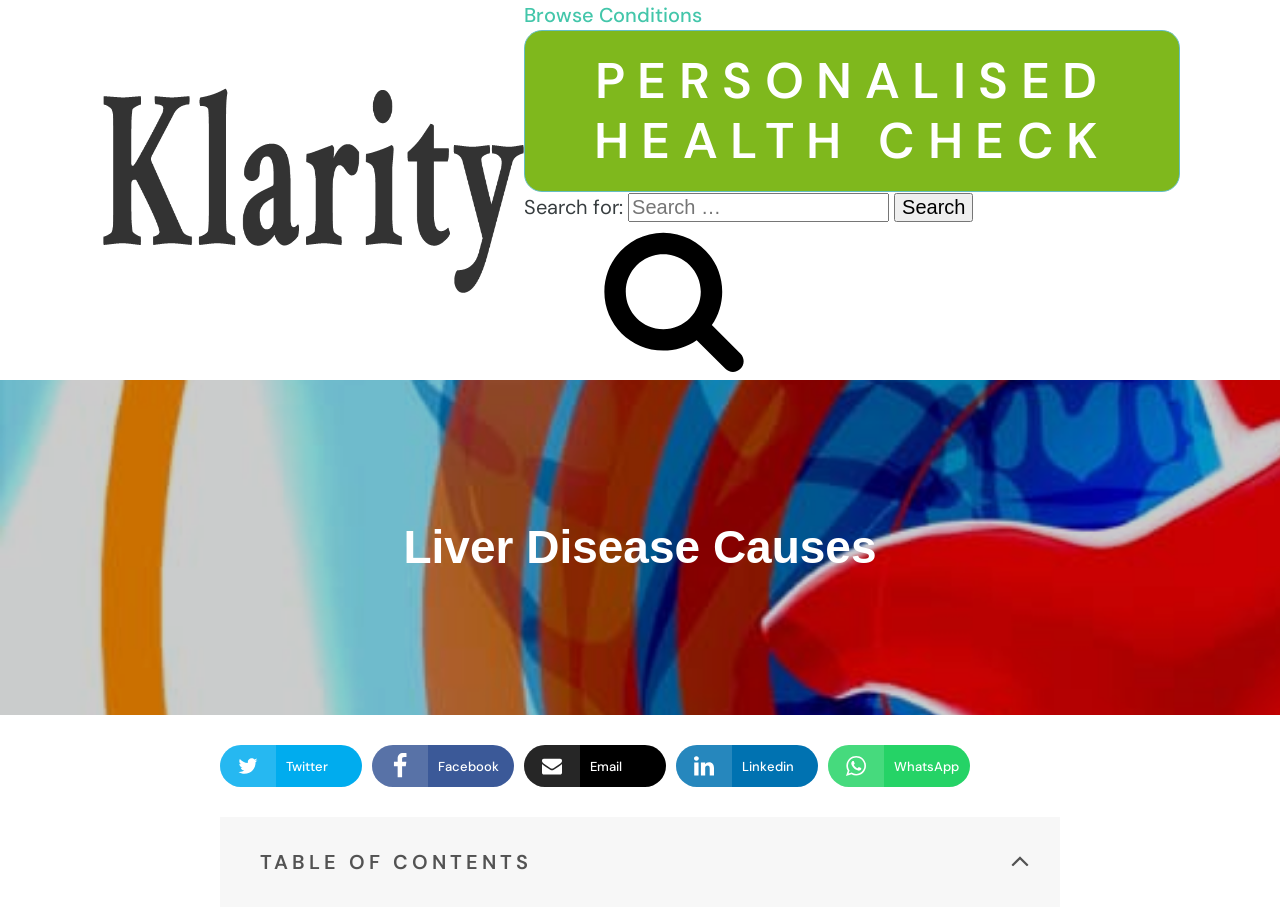Please determine the bounding box coordinates of the area that needs to be clicked to complete this task: 'Search for health topics'. The coordinates must be four float numbers between 0 and 1, formatted as [left, top, right, bottom].

[0.491, 0.212, 0.695, 0.244]